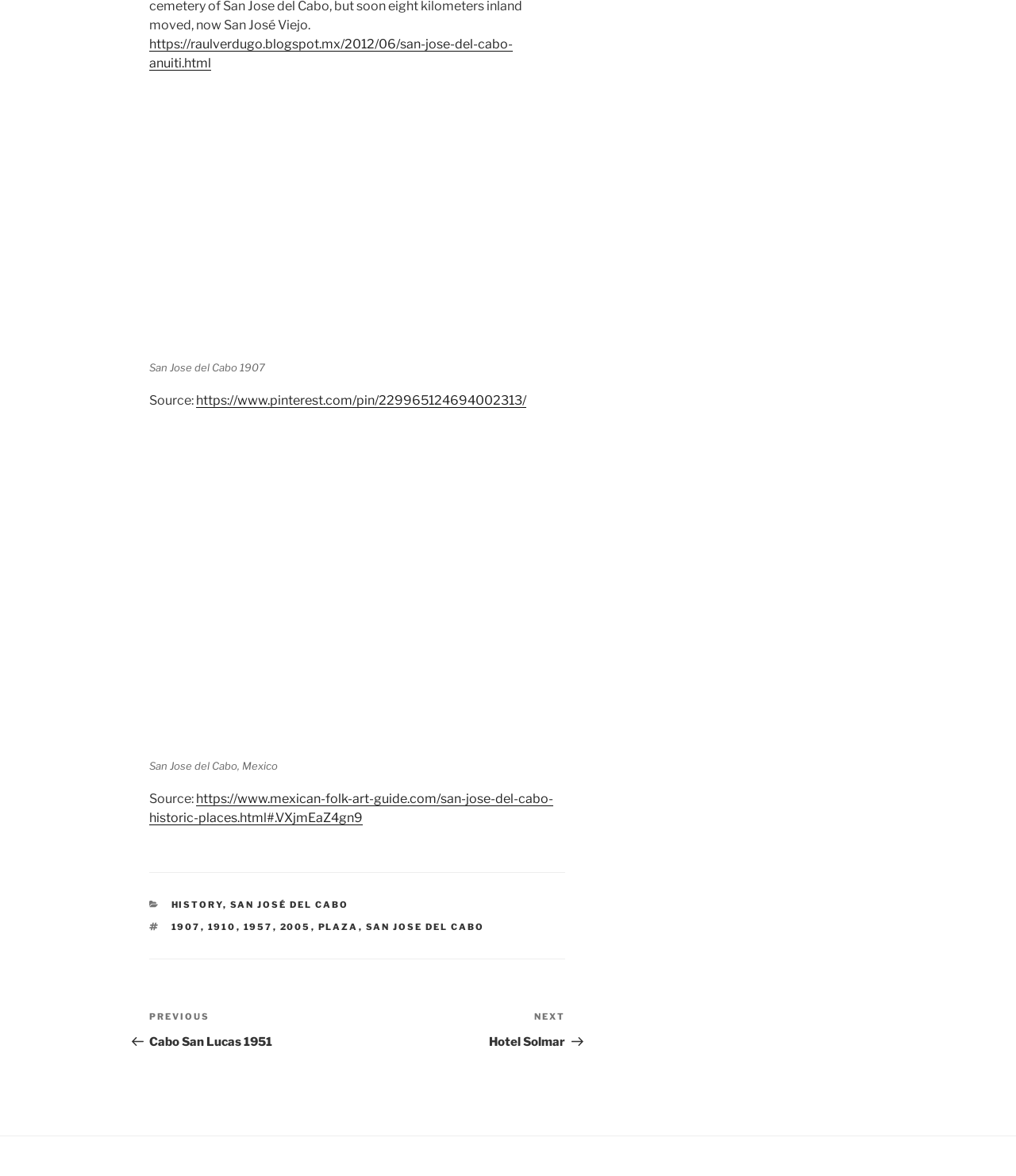From the webpage screenshot, predict the bounding box coordinates (top-left x, top-left y, bottom-right x, bottom-right y) for the UI element described here: San José del Cabo

[0.226, 0.765, 0.343, 0.774]